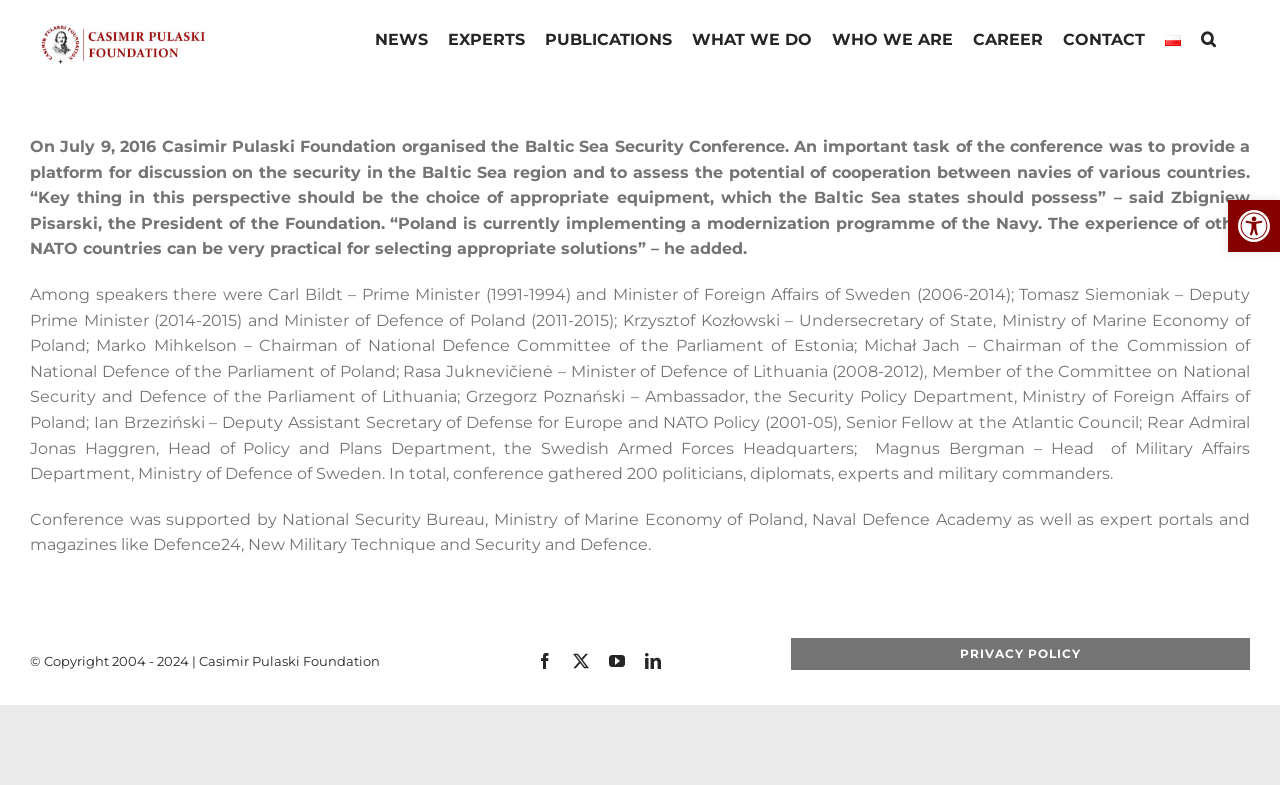Locate the bounding box coordinates of the area that needs to be clicked to fulfill the following instruction: "Click the 'NEWS' link". The coordinates should be in the format of four float numbers between 0 and 1, namely [left, top, right, bottom].

[0.293, 0.013, 0.334, 0.094]